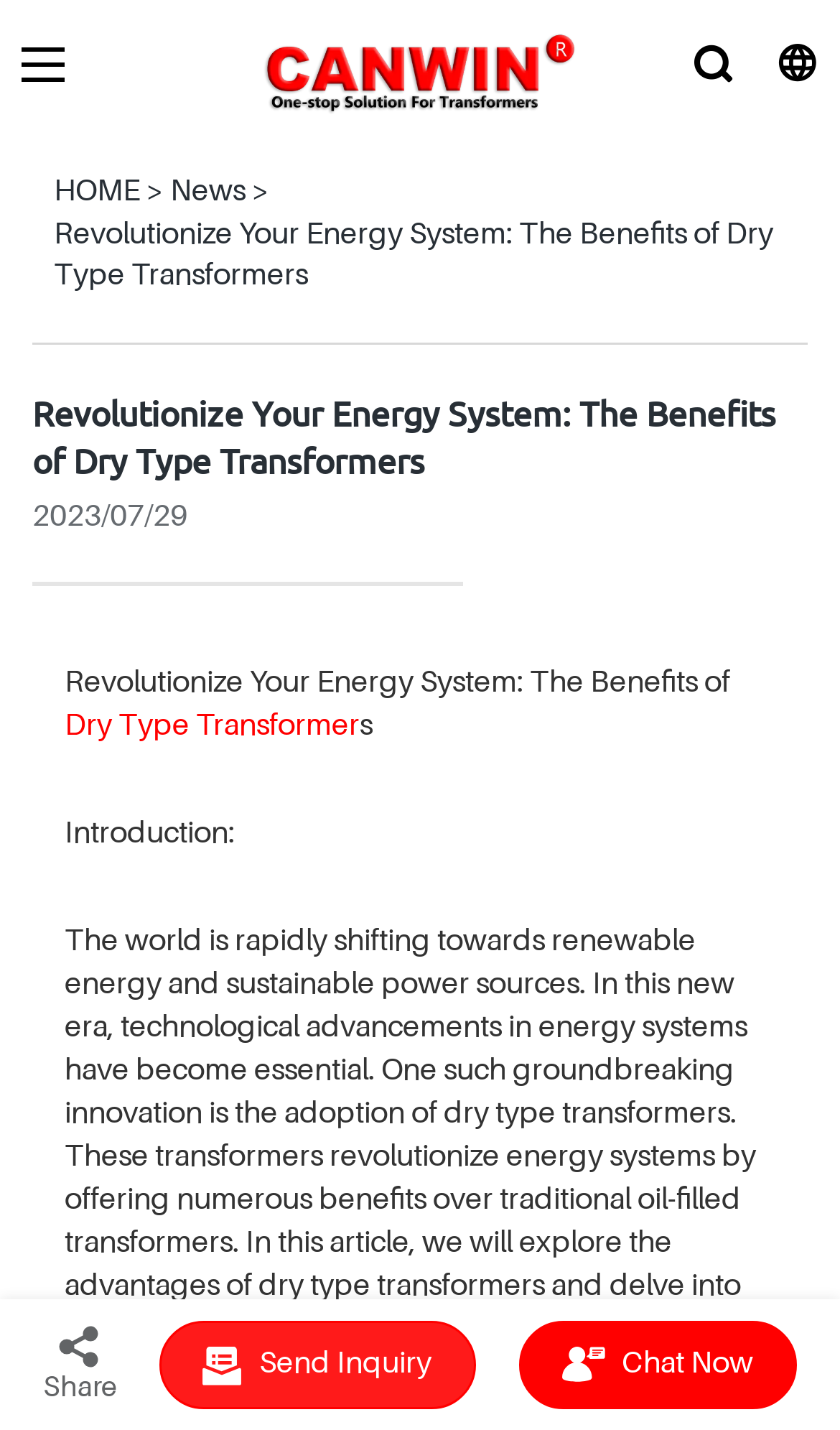Please identify the bounding box coordinates of the element on the webpage that should be clicked to follow this instruction: "read news". The bounding box coordinates should be given as four float numbers between 0 and 1, formatted as [left, top, right, bottom].

[0.203, 0.124, 0.292, 0.145]